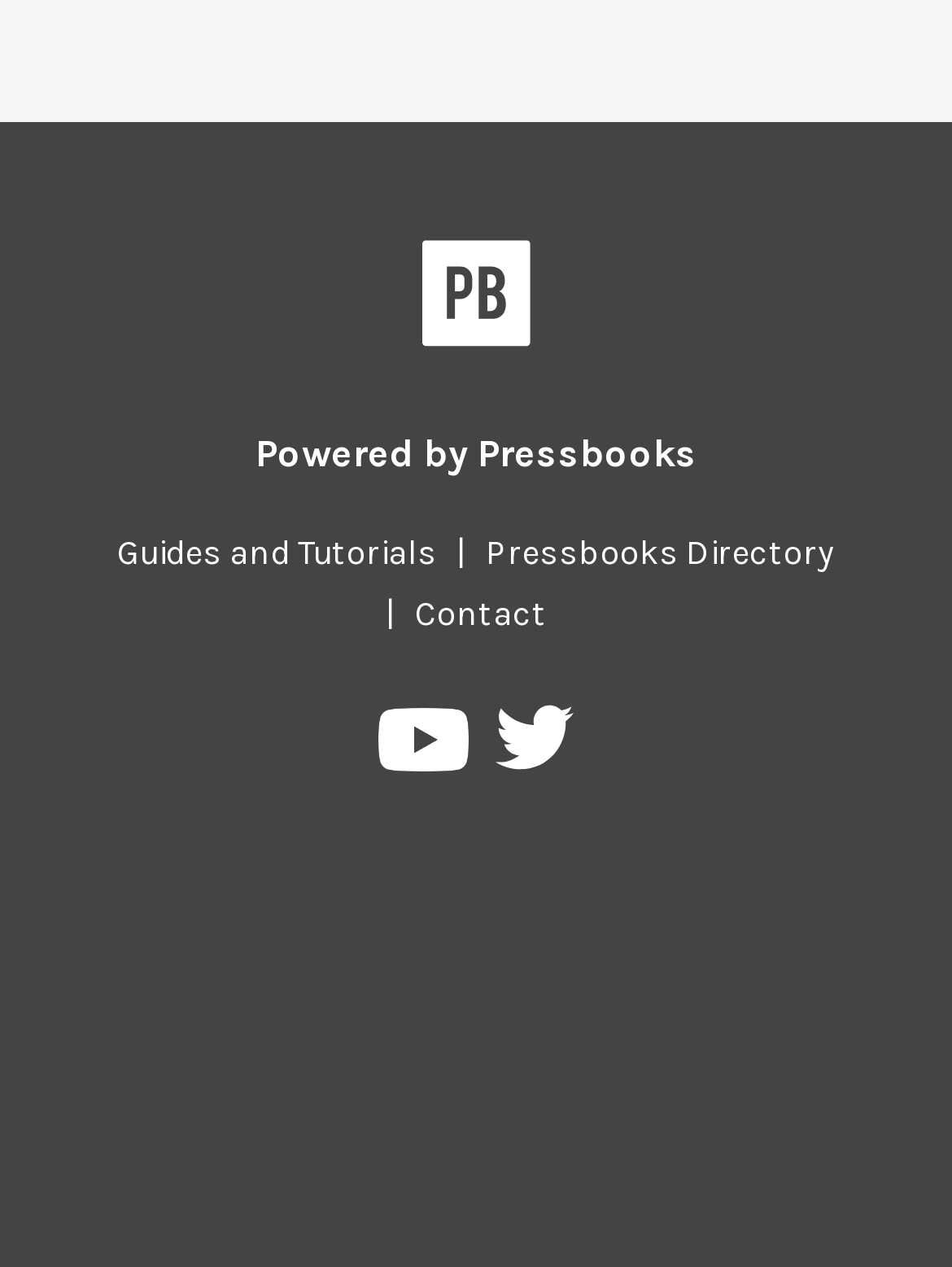Using the information in the image, could you please answer the following question in detail:
What is the text between 'Guides and Tutorials' and 'Pressbooks Directory'?

The text between the links 'Guides and Tutorials' and 'Pressbooks Directory' is a separator '|' which is a static text element.